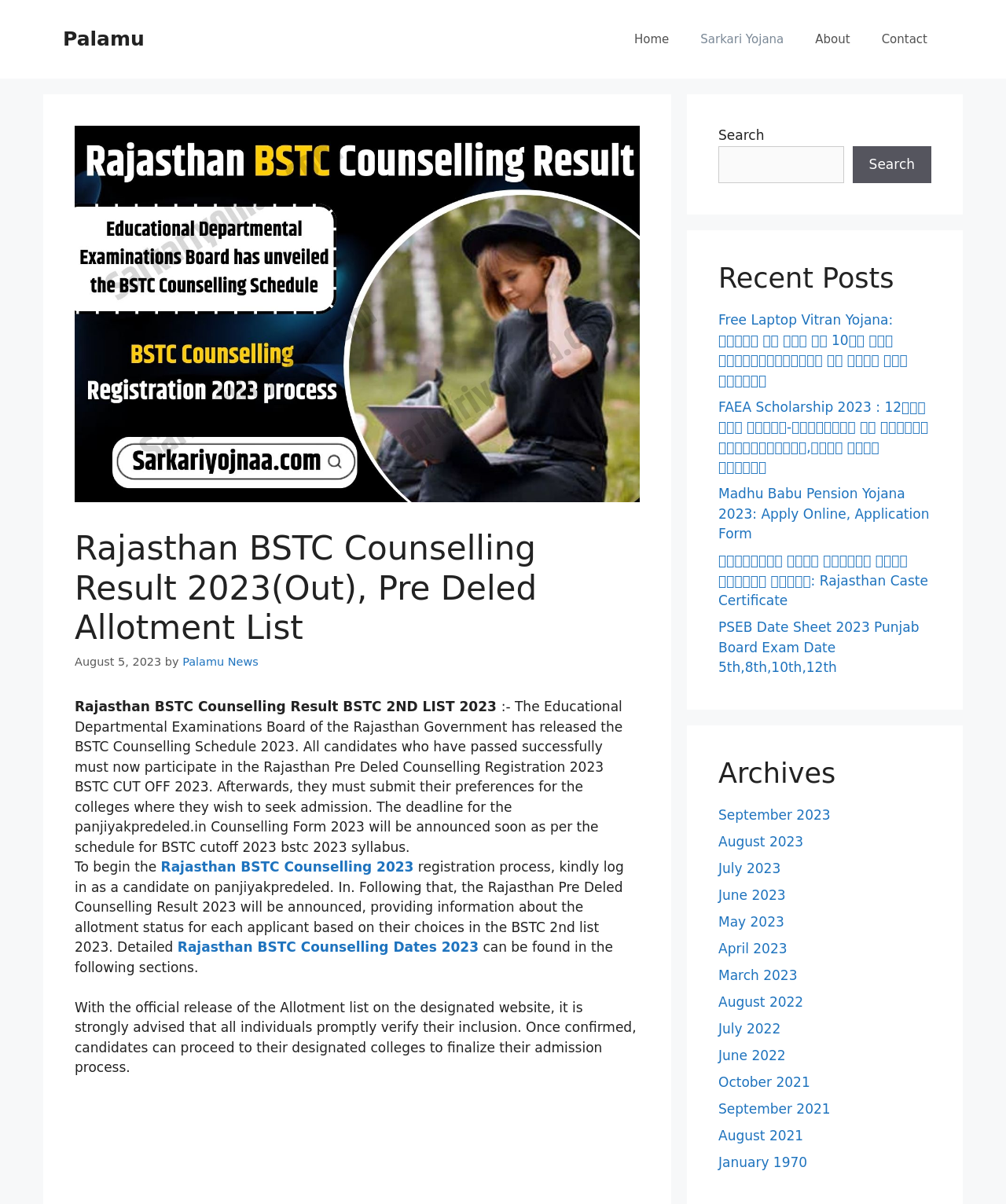Please find the bounding box coordinates of the element that needs to be clicked to perform the following instruction: "Check the 'Recent Posts' section". The bounding box coordinates should be four float numbers between 0 and 1, represented as [left, top, right, bottom].

[0.714, 0.217, 0.926, 0.245]